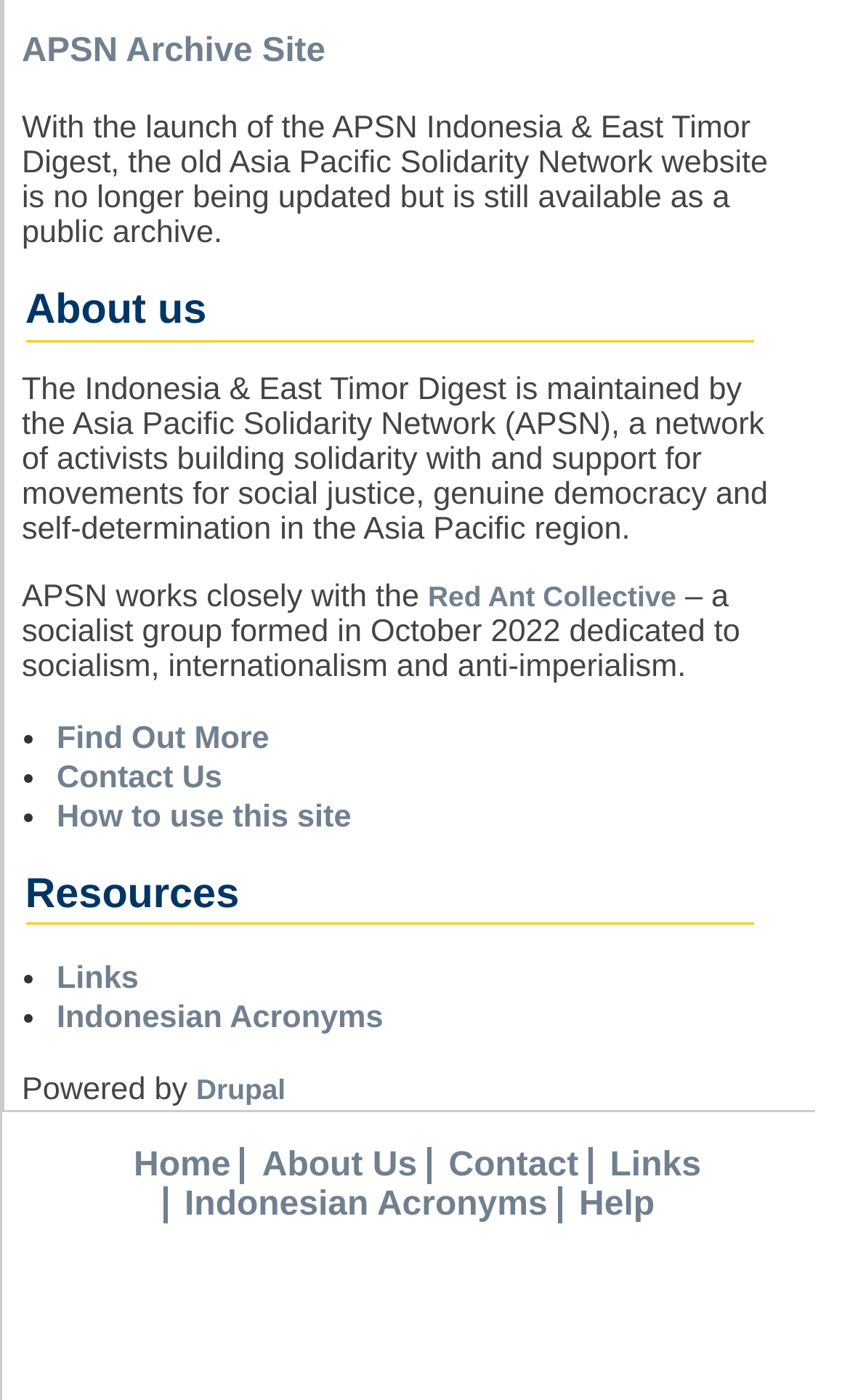Answer the following inquiry with a single word or phrase:
How many sections are available in the main navigation menu?

5